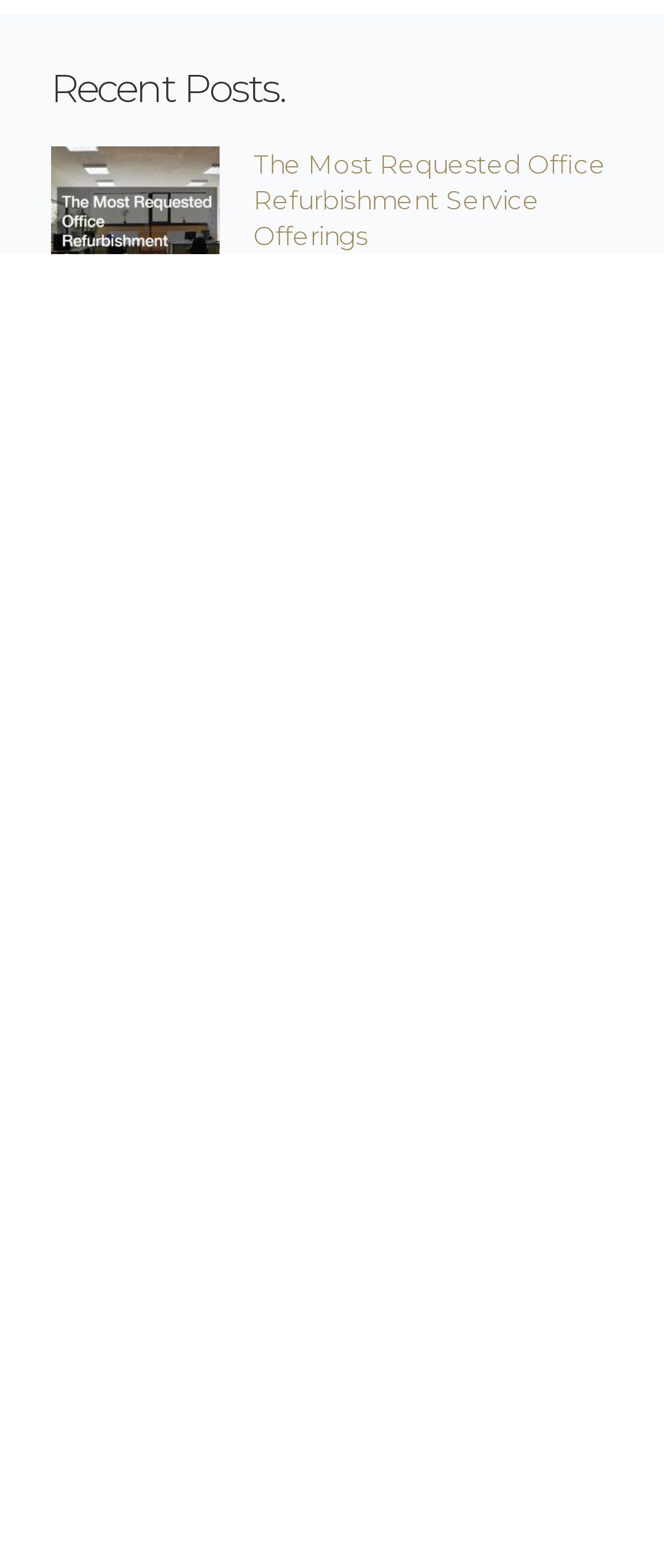What is the main topic of the webpage?
Based on the visual, give a brief answer using one word or a short phrase.

Blog posts